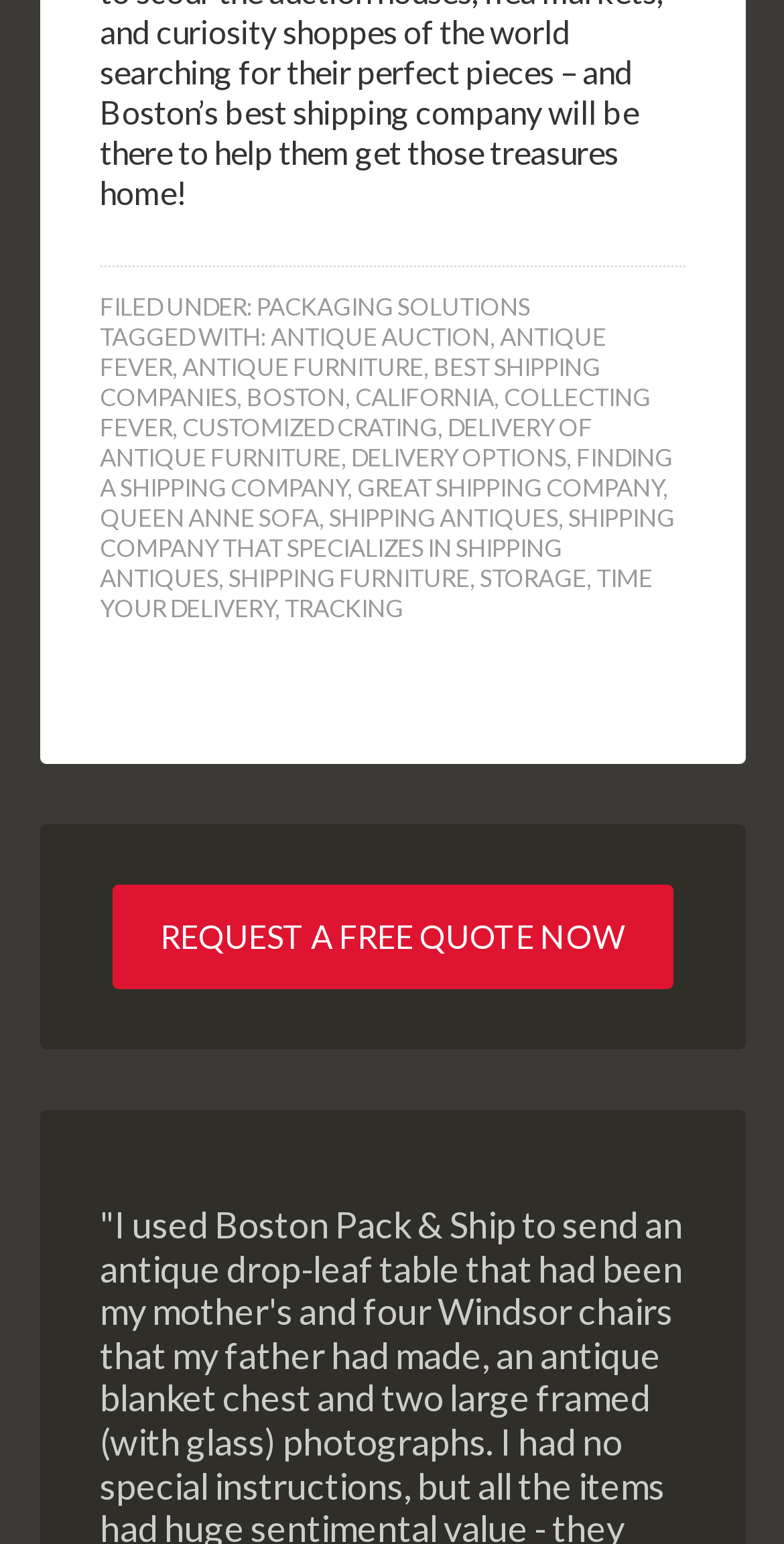Find and provide the bounding box coordinates for the UI element described with: "time your delivery".

[0.127, 0.364, 0.832, 0.403]